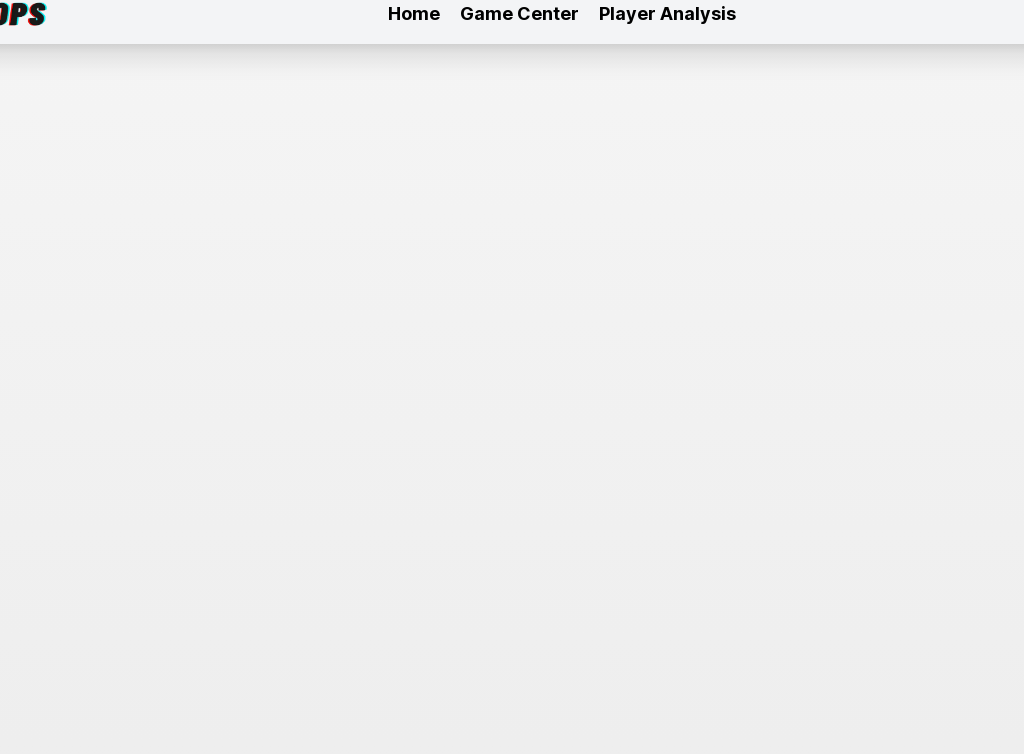What is the receiving yards prediction for Luke Musgrave?
Please respond to the question with a detailed and well-explained answer.

The content provides a detailed analysis of player performances, and specifically discusses 'Luke Musgrave: Over 27.5 Receiving Yards'. This suggests that the prediction for Luke Musgrave's receiving yards is over 27.5.